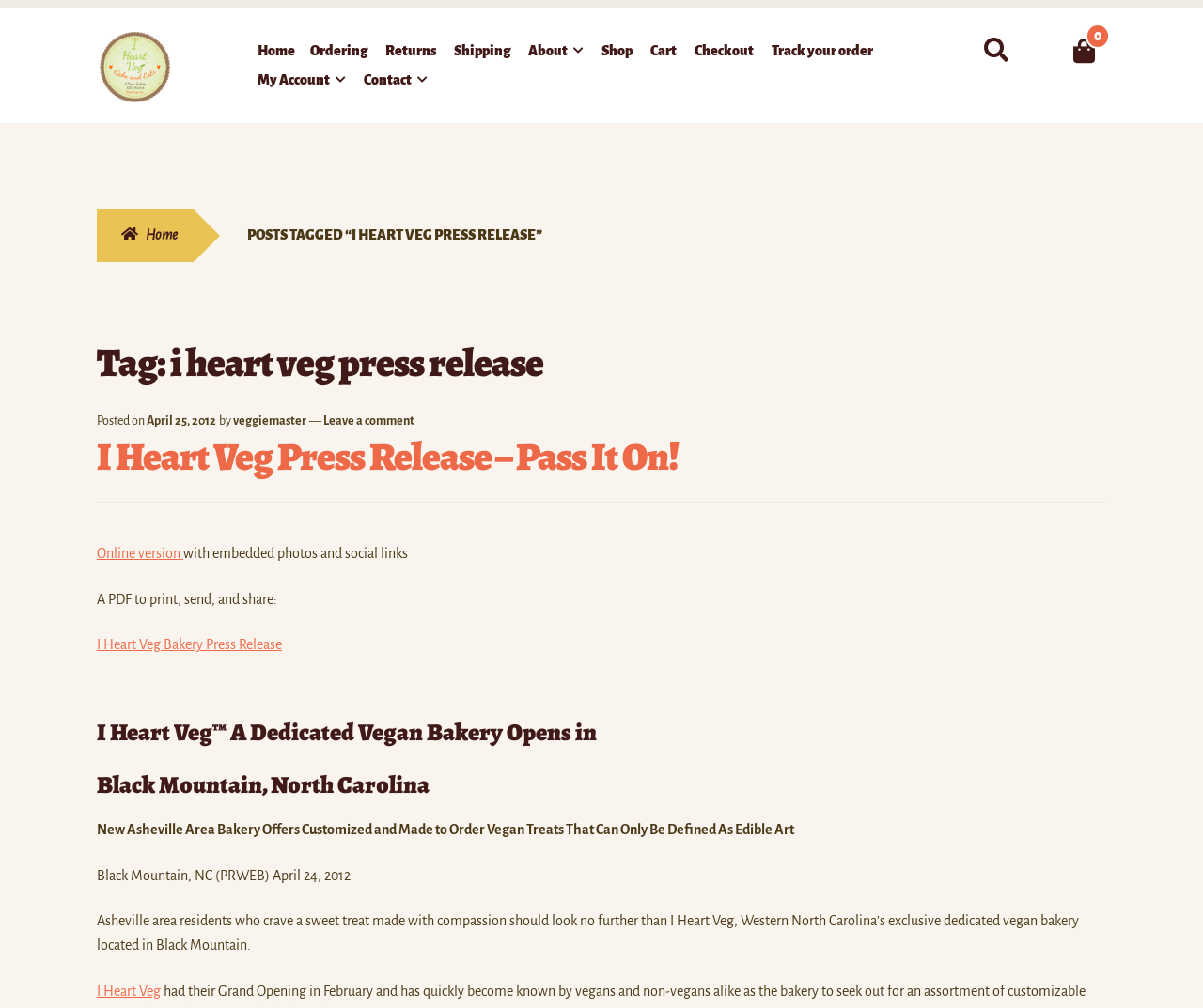Pinpoint the bounding box coordinates of the element that must be clicked to accomplish the following instruction: "search for something". The coordinates should be in the format of four float numbers between 0 and 1, i.e., [left, top, right, bottom].

[0.81, 0.031, 0.847, 0.07]